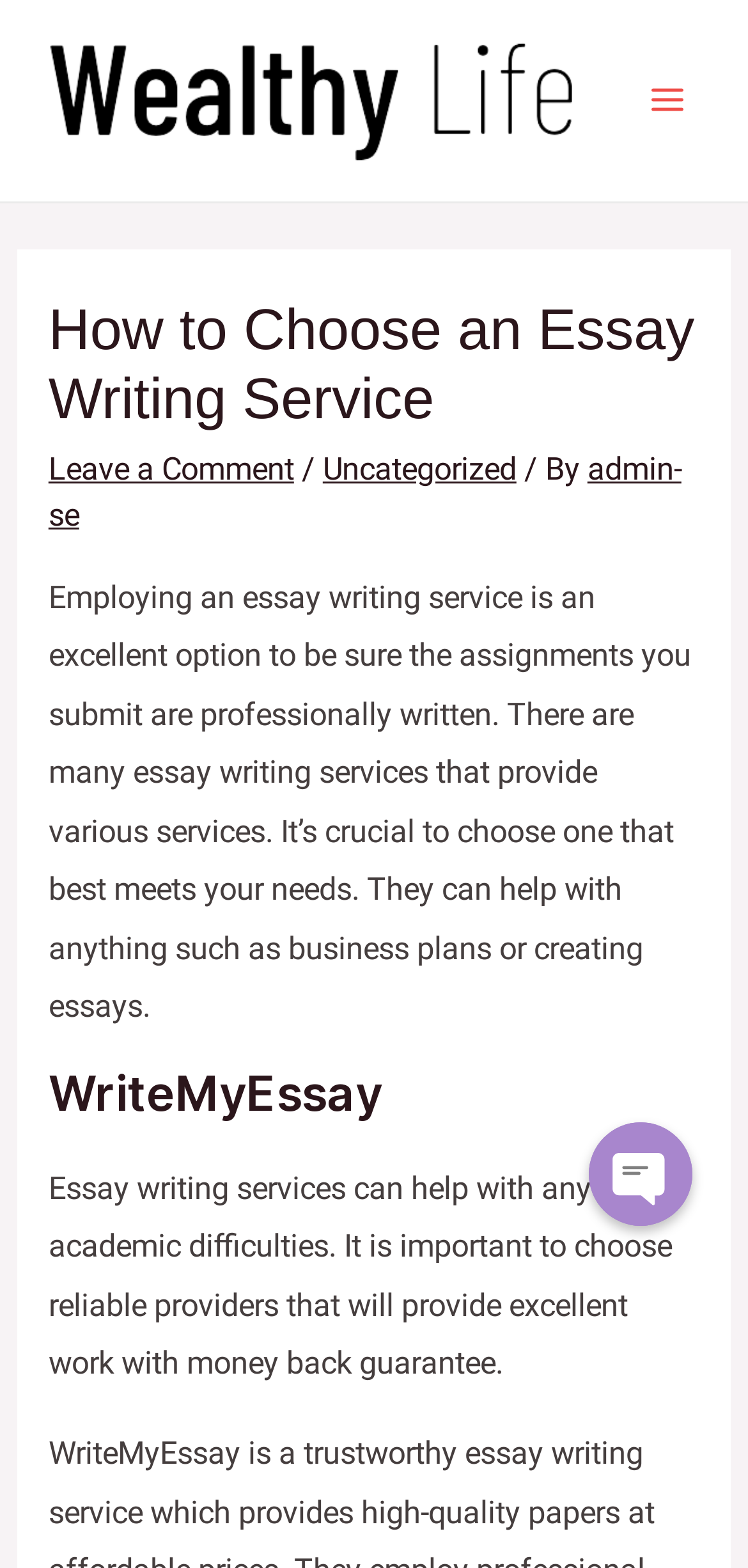What is the purpose of an essay writing service?
Based on the screenshot, provide a one-word or short-phrase response.

To submit professionally written assignments